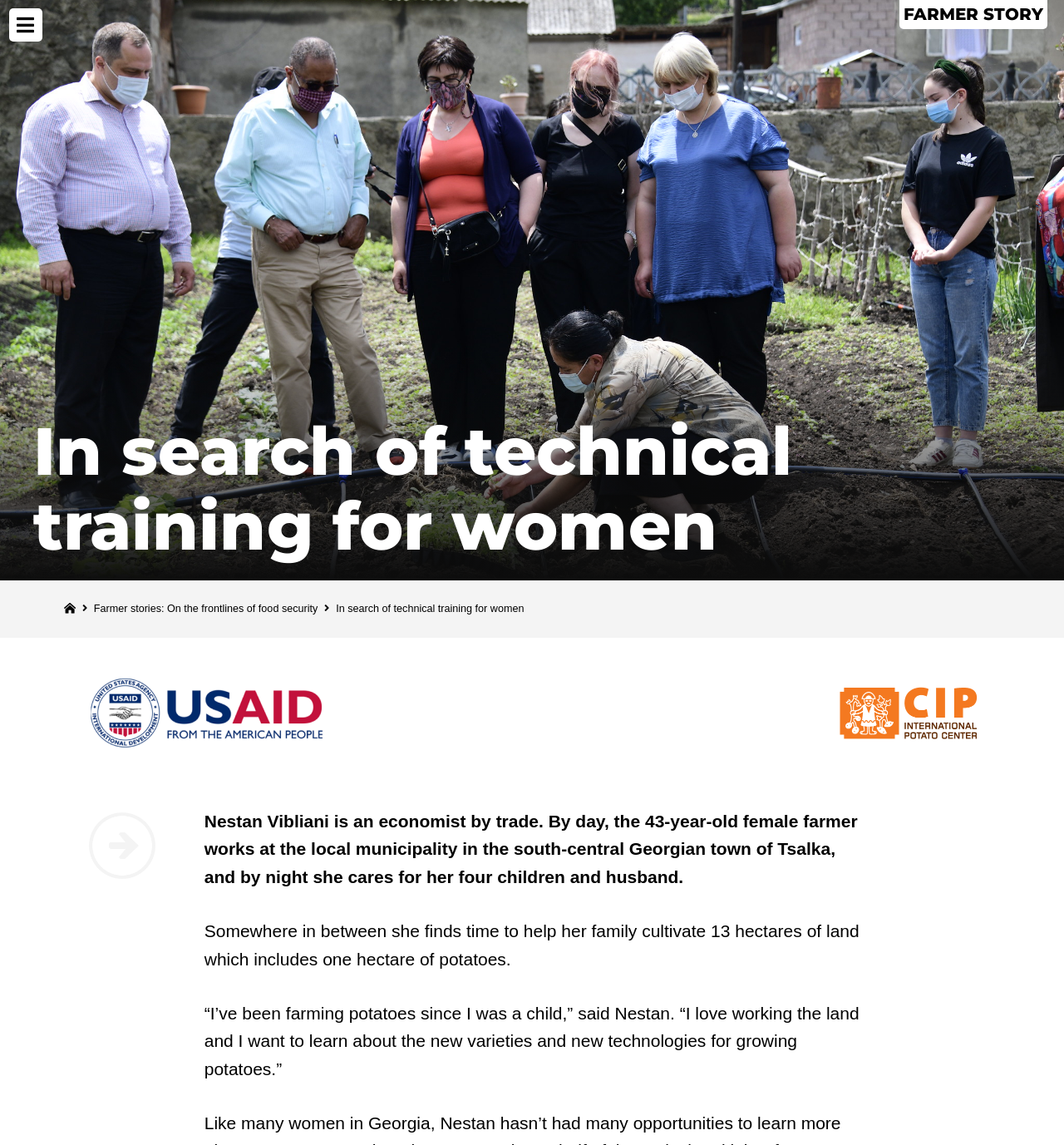How many children does Nestan Vibliani have?
Give a thorough and detailed response to the question.

According to the webpage, Nestan Vibliani cares for her four children and husband at night.